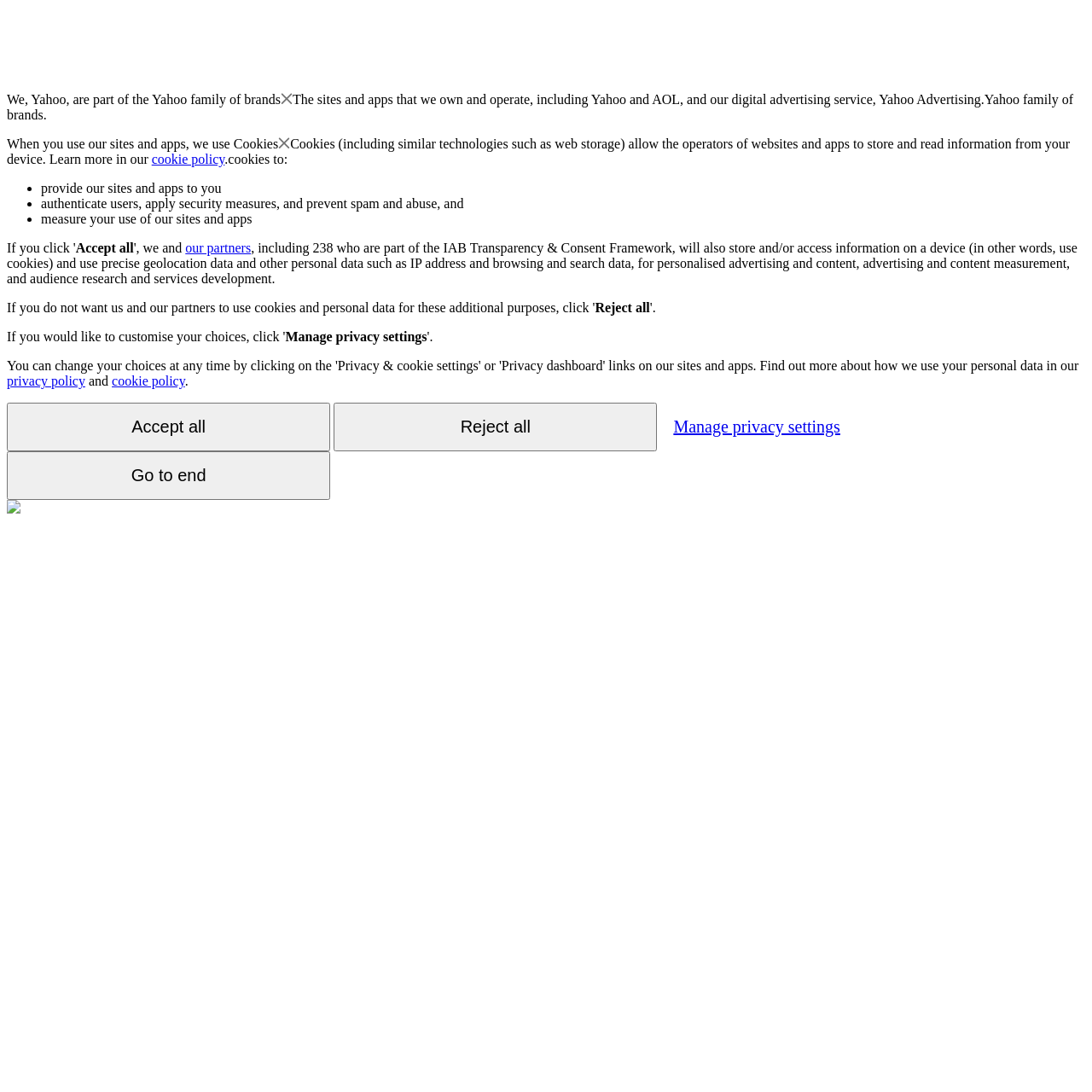Please study the image and answer the question comprehensively:
What is Yahoo part of?

Based on the text 'We, Yahoo, are part of the Yahoo family of brands', it is clear that Yahoo is part of the Yahoo family of brands.